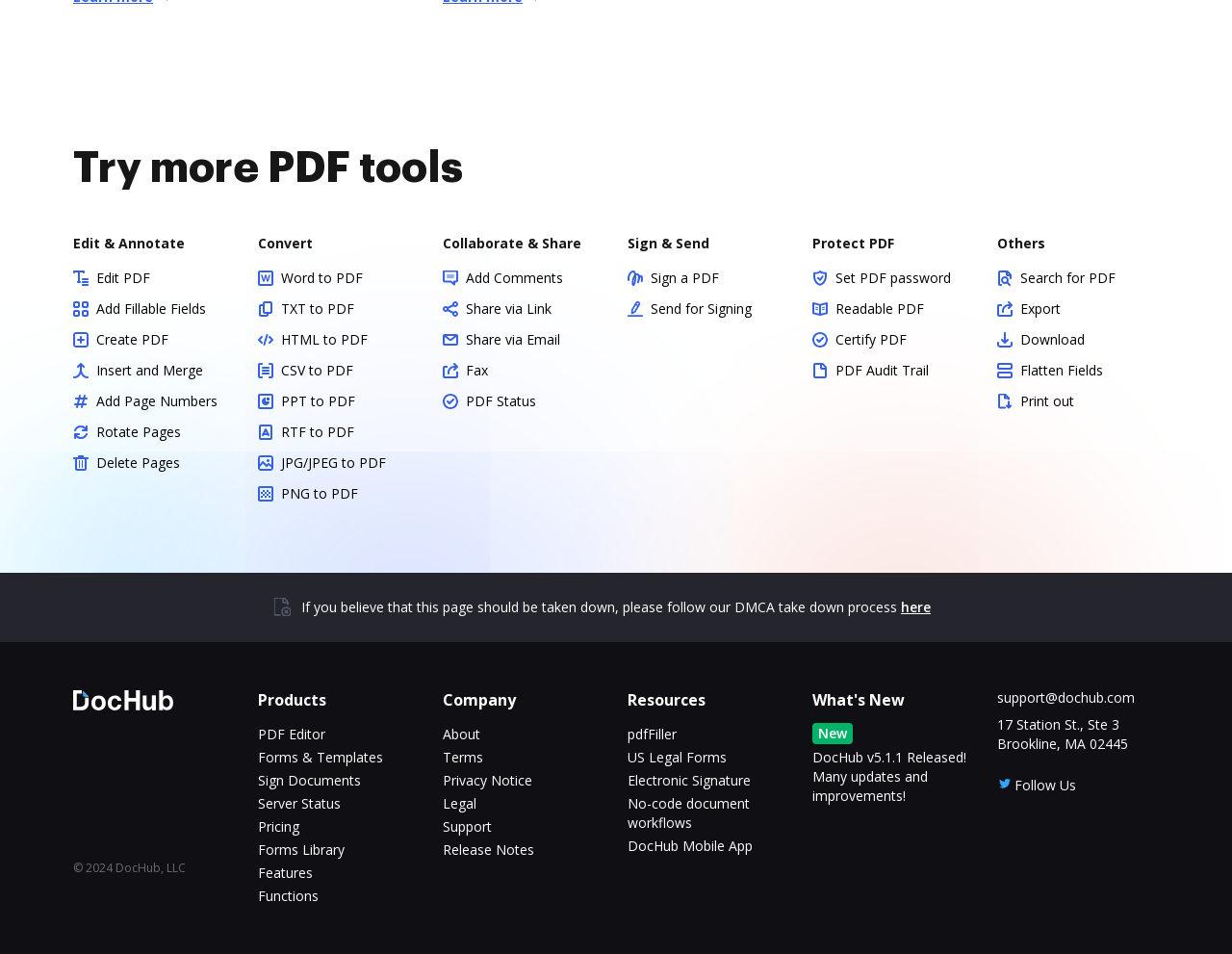Determine the bounding box coordinates for the area that needs to be clicked to fulfill this task: "Add comments to a PDF". The coordinates must be given as four float numbers between 0 and 1, i.e., [left, top, right, bottom].

[0.359, 0.281, 0.491, 0.301]